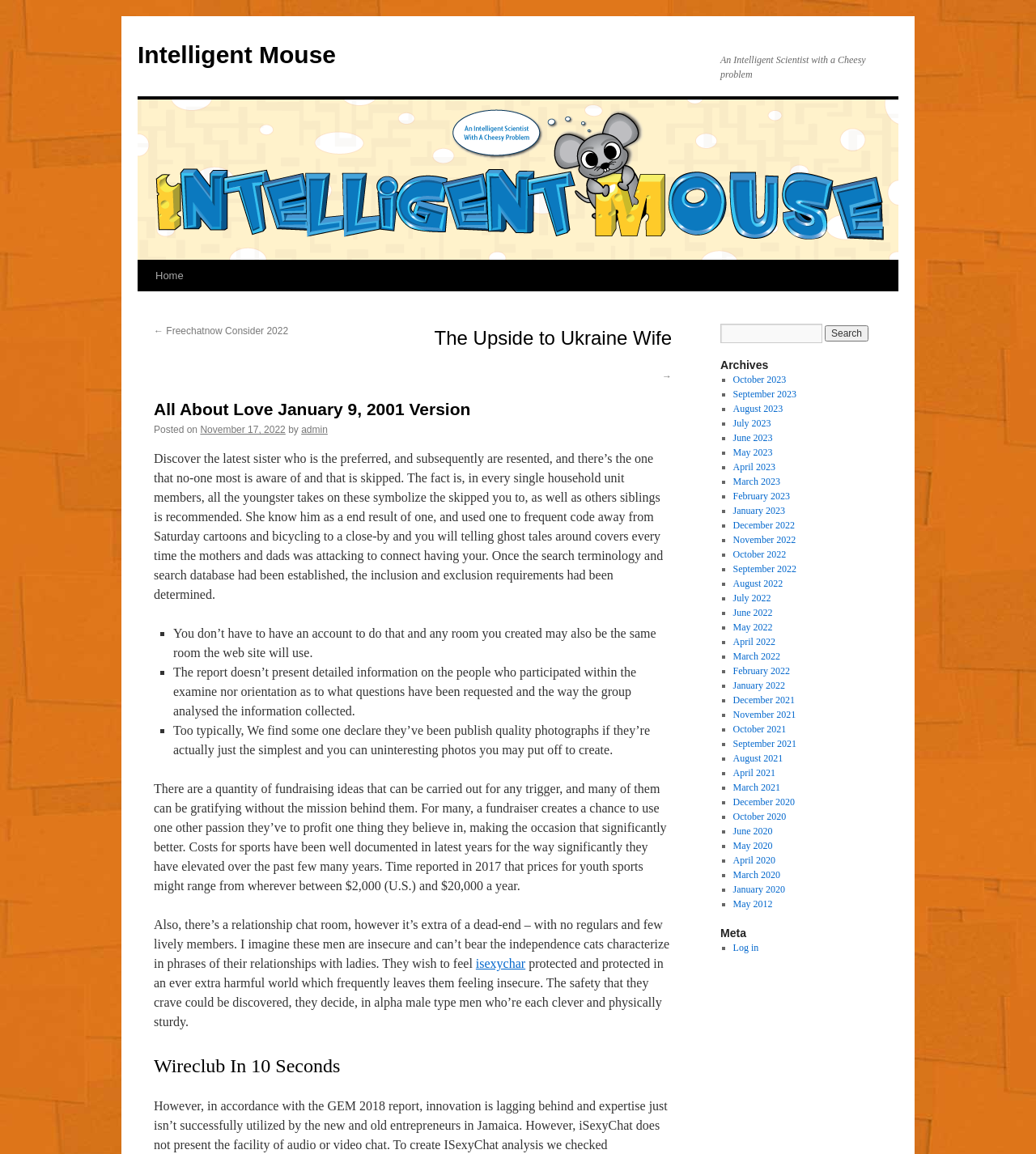Identify the bounding box coordinates for the UI element described as follows: ← Freechatnow Consider 2022. Use the format (top-left x, top-left y, bottom-right x, bottom-right y) and ensure all values are floating point numbers between 0 and 1.

[0.148, 0.282, 0.278, 0.292]